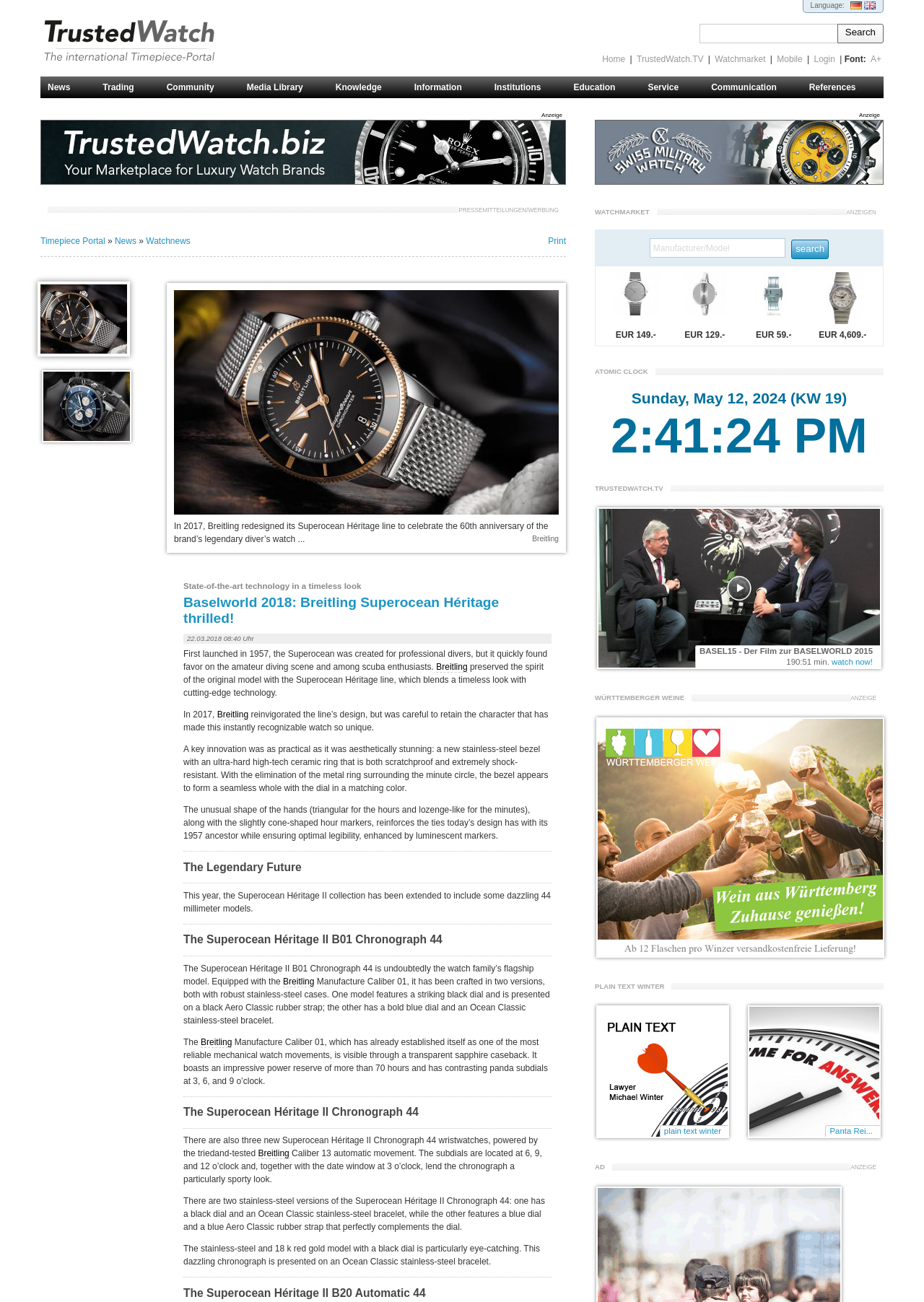What is the name of the watch family that has been extended to include some dazzling 44 millimeter models?
Please answer using one word or phrase, based on the screenshot.

Superocean Héritage II